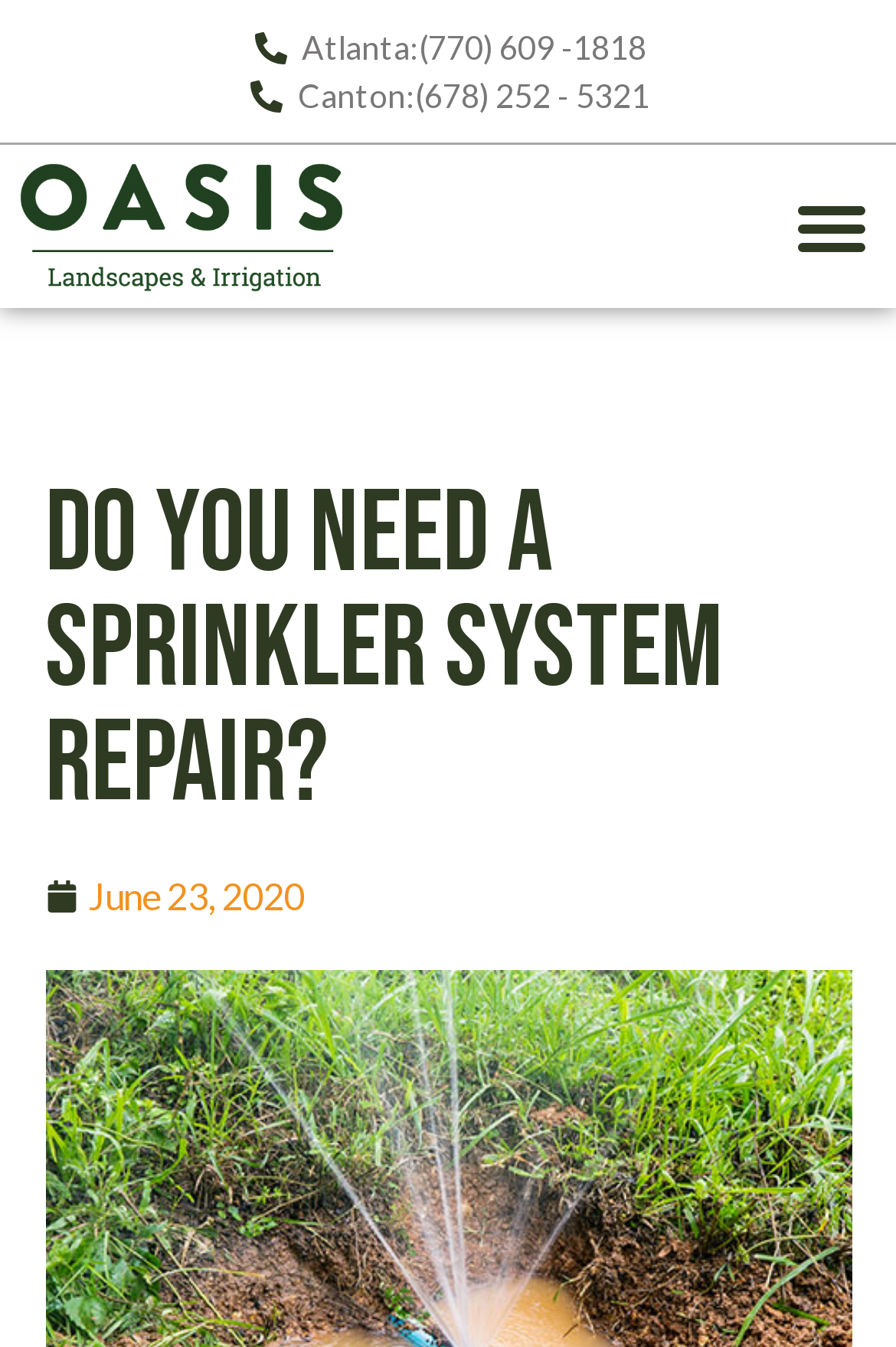Elaborate on the different components and information displayed on the webpage.

The webpage appears to be about sprinkler system repair, specifically discussing when to know if you need help with your lawn's sprinkler system. 

At the top left of the page, there are two phone number links, one for Atlanta and one for Canton, which are likely contact numbers for the company. 

To the right of these phone numbers, there is a menu toggle button. 

Below the phone numbers, there is a prominent heading that reads "Do You Need A Sprinkler System Repair?" which is centered on the page. 

Underneath the heading, there is a link with a date, "June 23, 2020", which may indicate when the article or blog post was published. This link is accompanied by a time element, but the time is not specified.